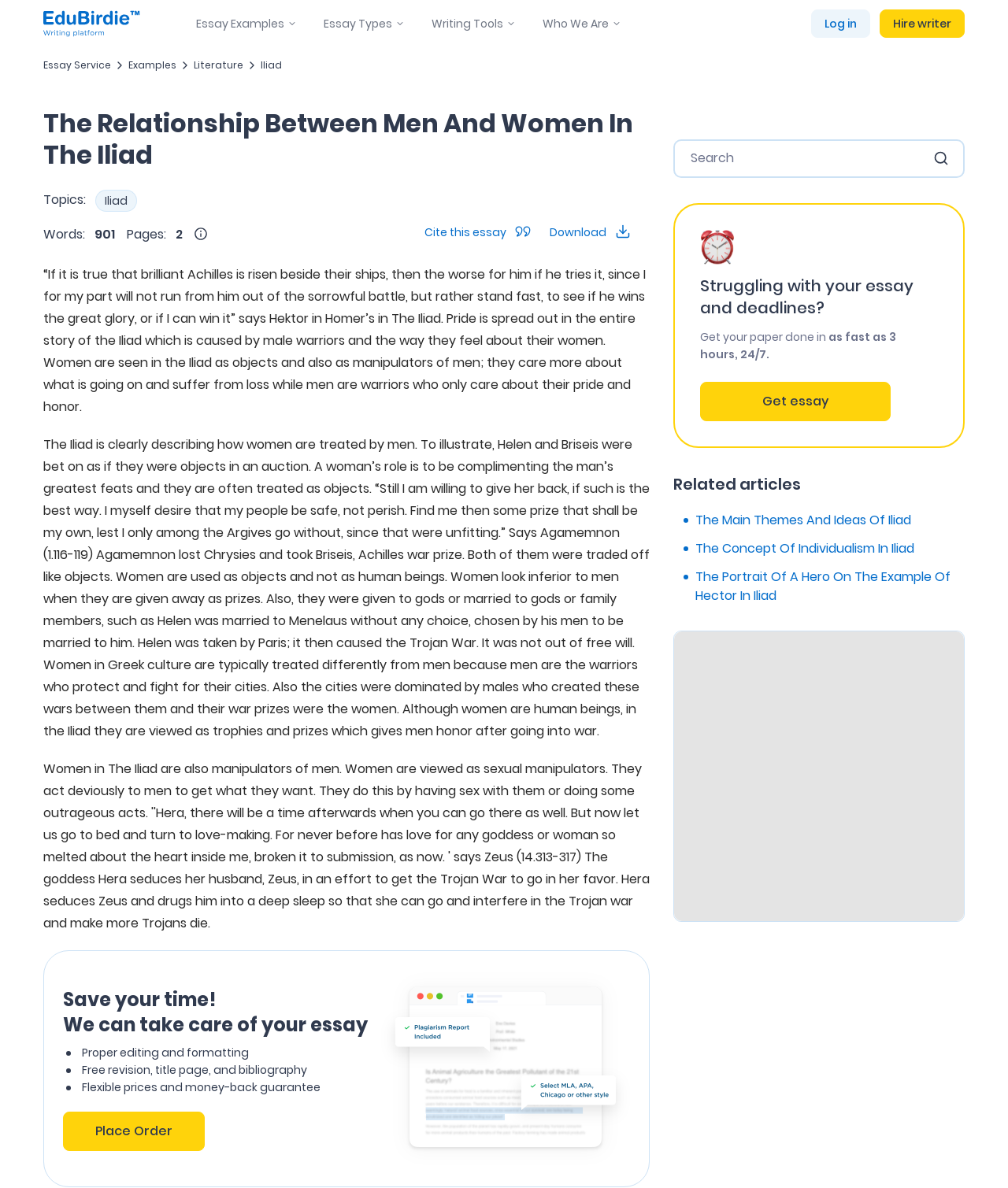Use a single word or phrase to answer the question: What is the topic of the essay?

The Relationship Between Men And Women In The Iliad